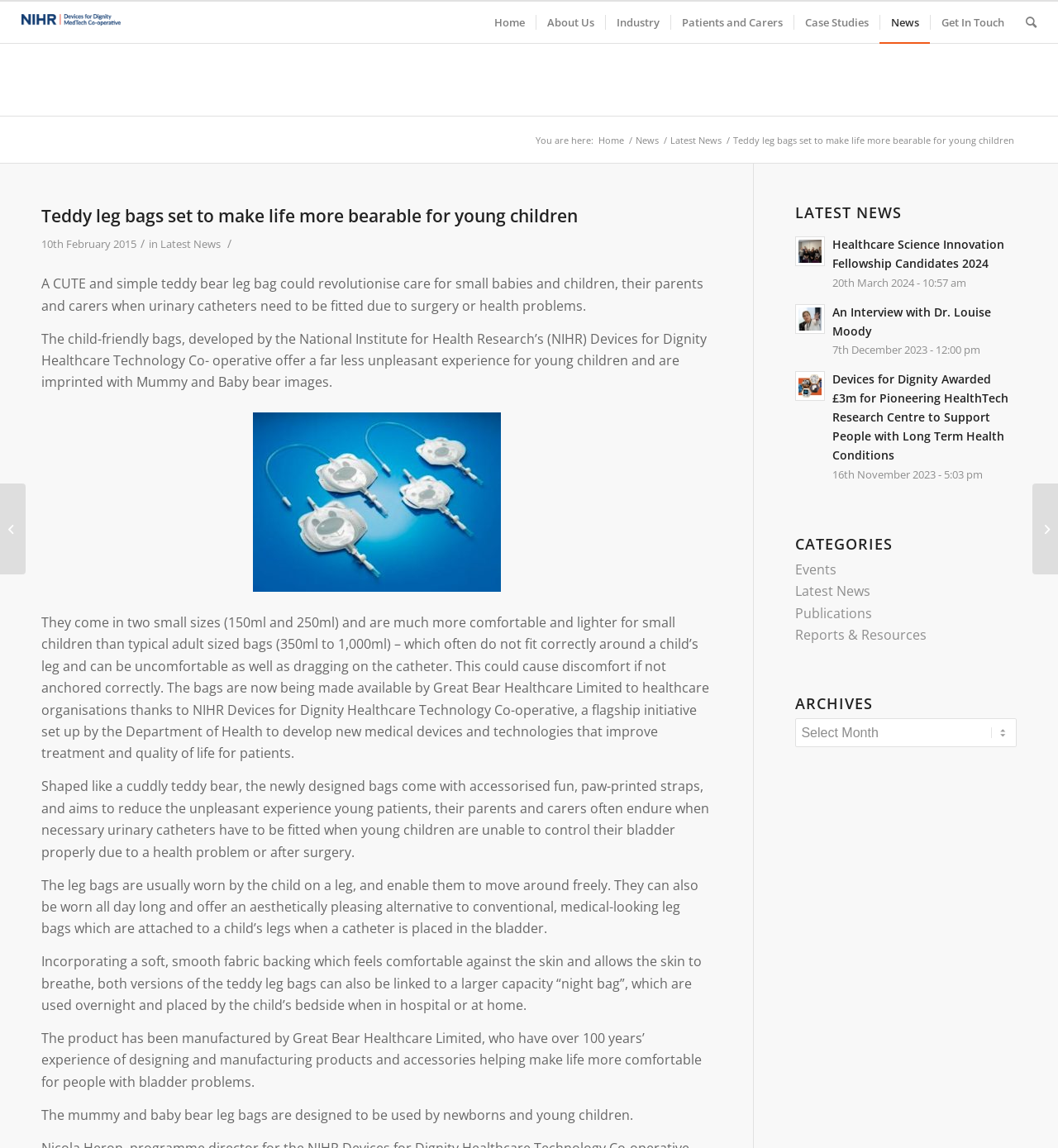Identify the bounding box coordinates of the clickable region to carry out the given instruction: "Click on Home".

[0.457, 0.001, 0.507, 0.037]